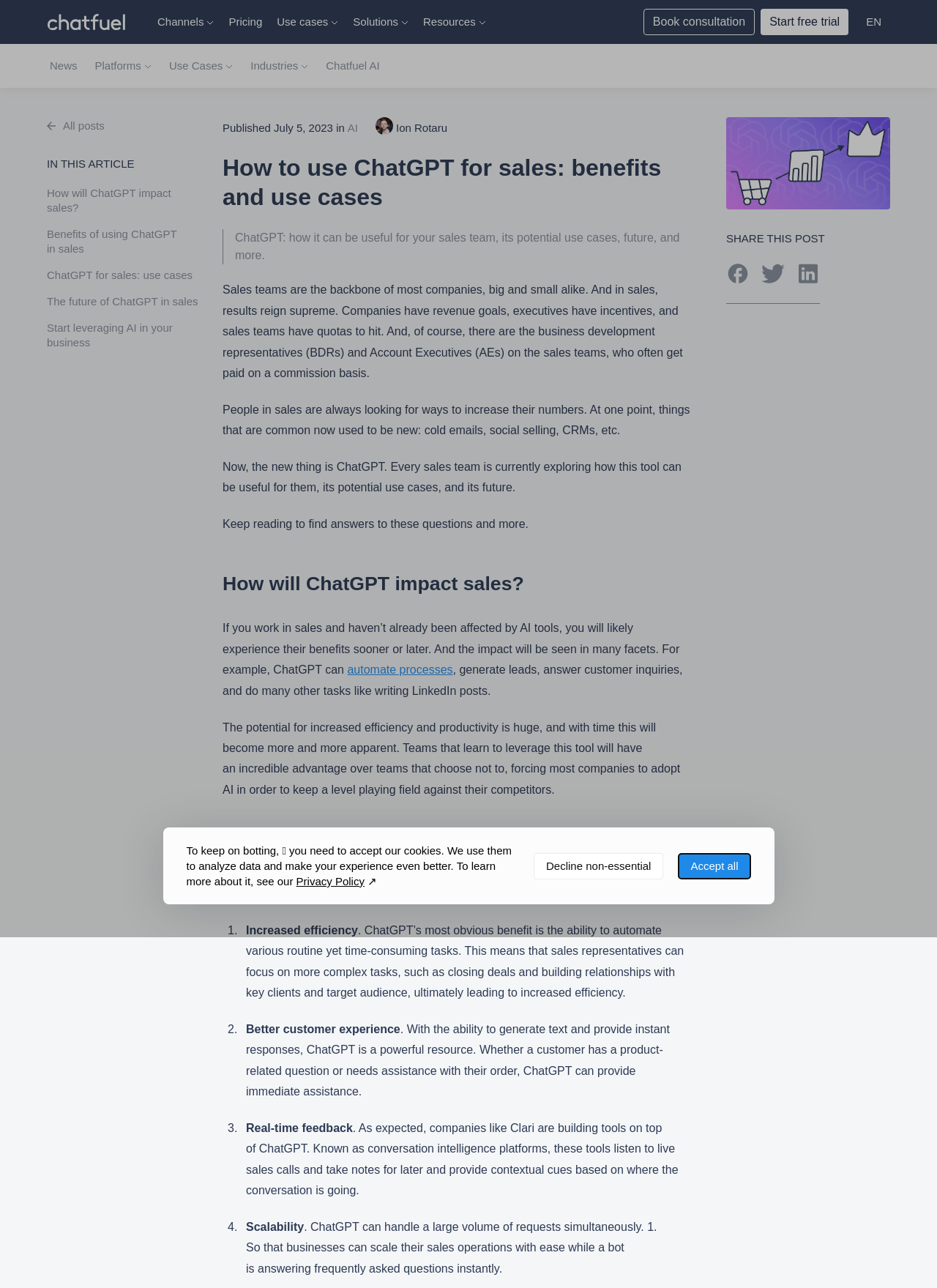Locate the coordinates of the bounding box for the clickable region that fulfills this instruction: "Select the 'EN' language".

[0.915, 0.007, 0.95, 0.027]